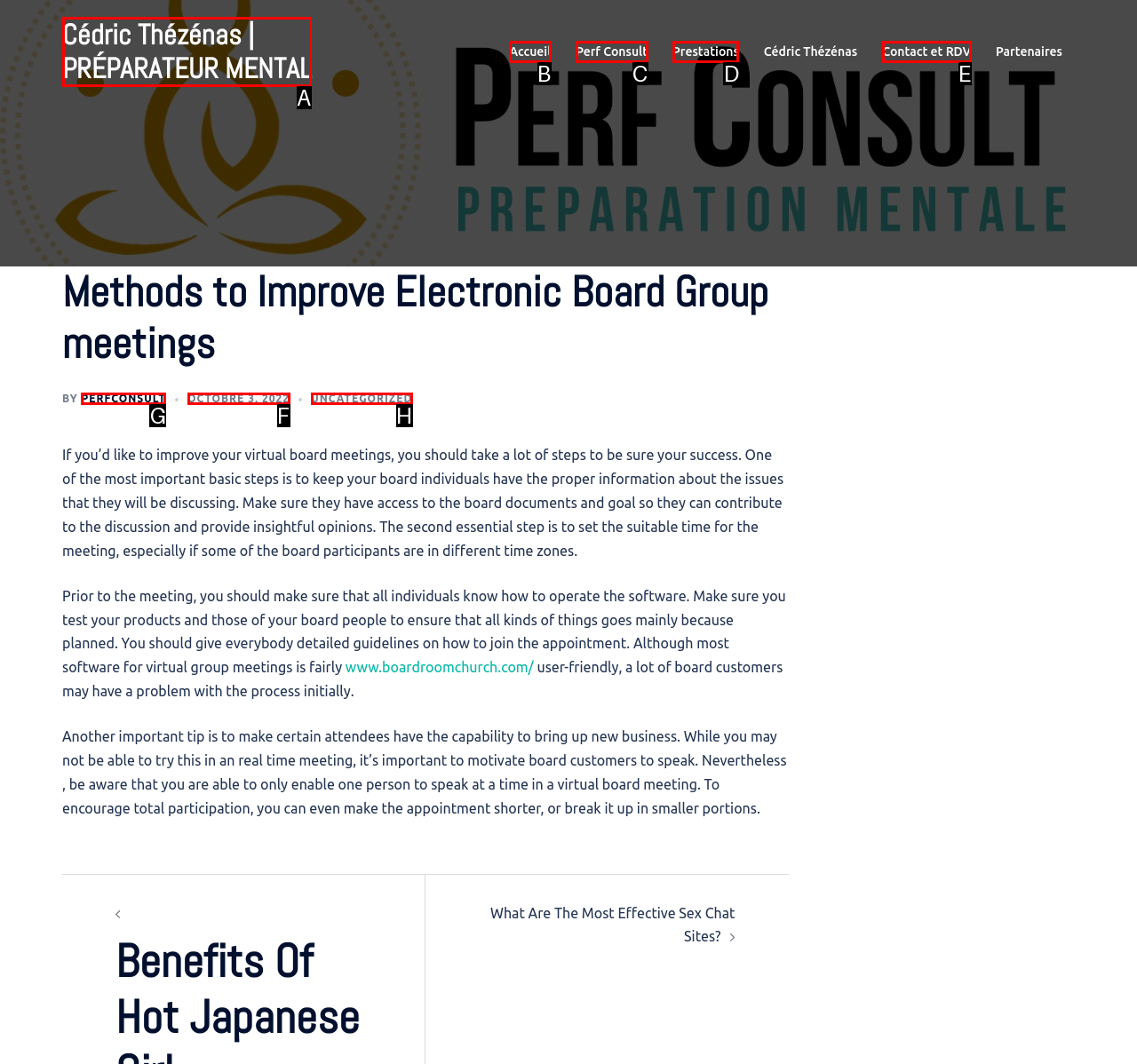Identify the HTML element to click to fulfill this task: Check the date of the article
Answer with the letter from the given choices.

F